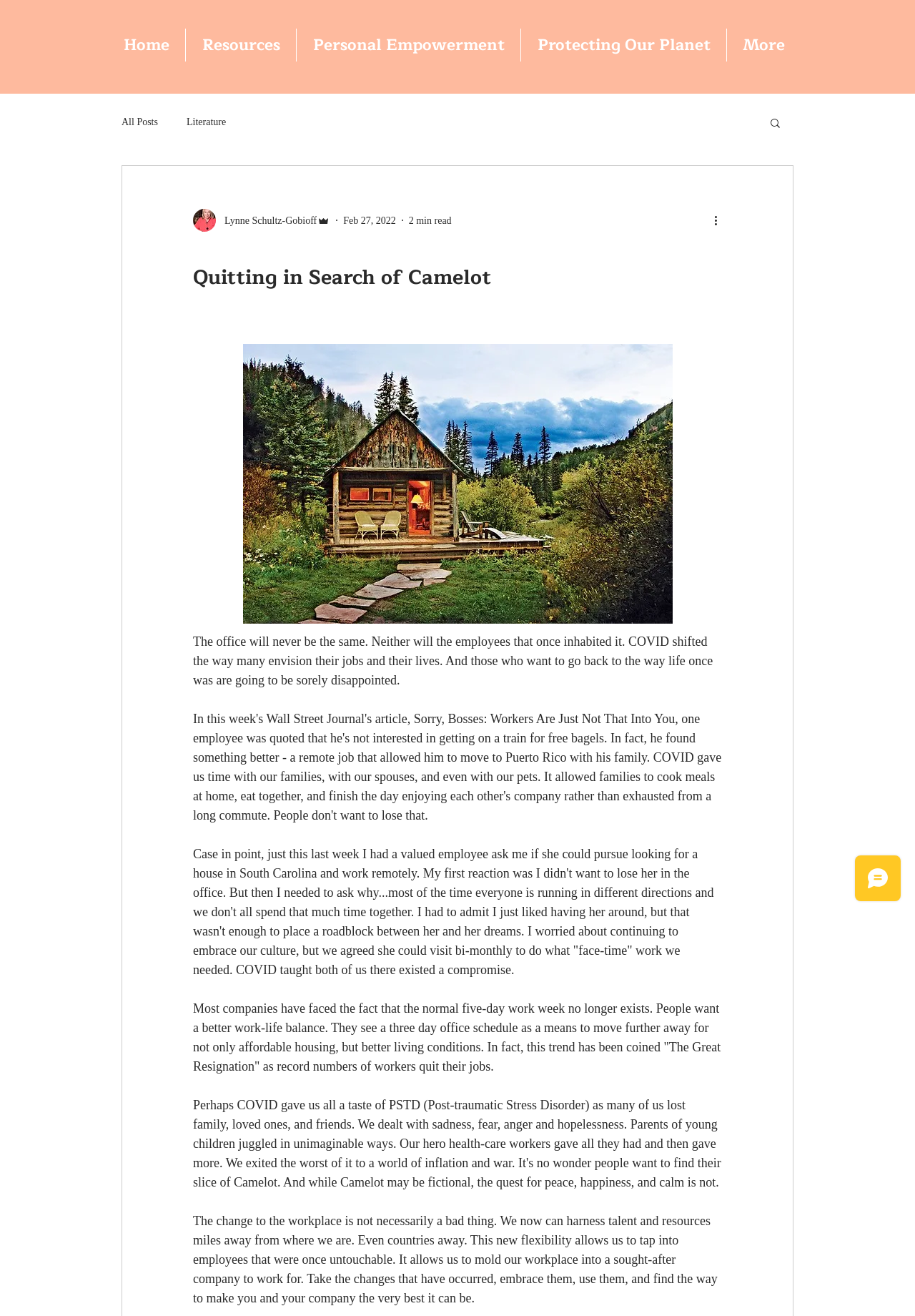Can you provide the bounding box coordinates for the element that should be clicked to implement the instruction: "View the writer's profile"?

[0.211, 0.159, 0.361, 0.176]